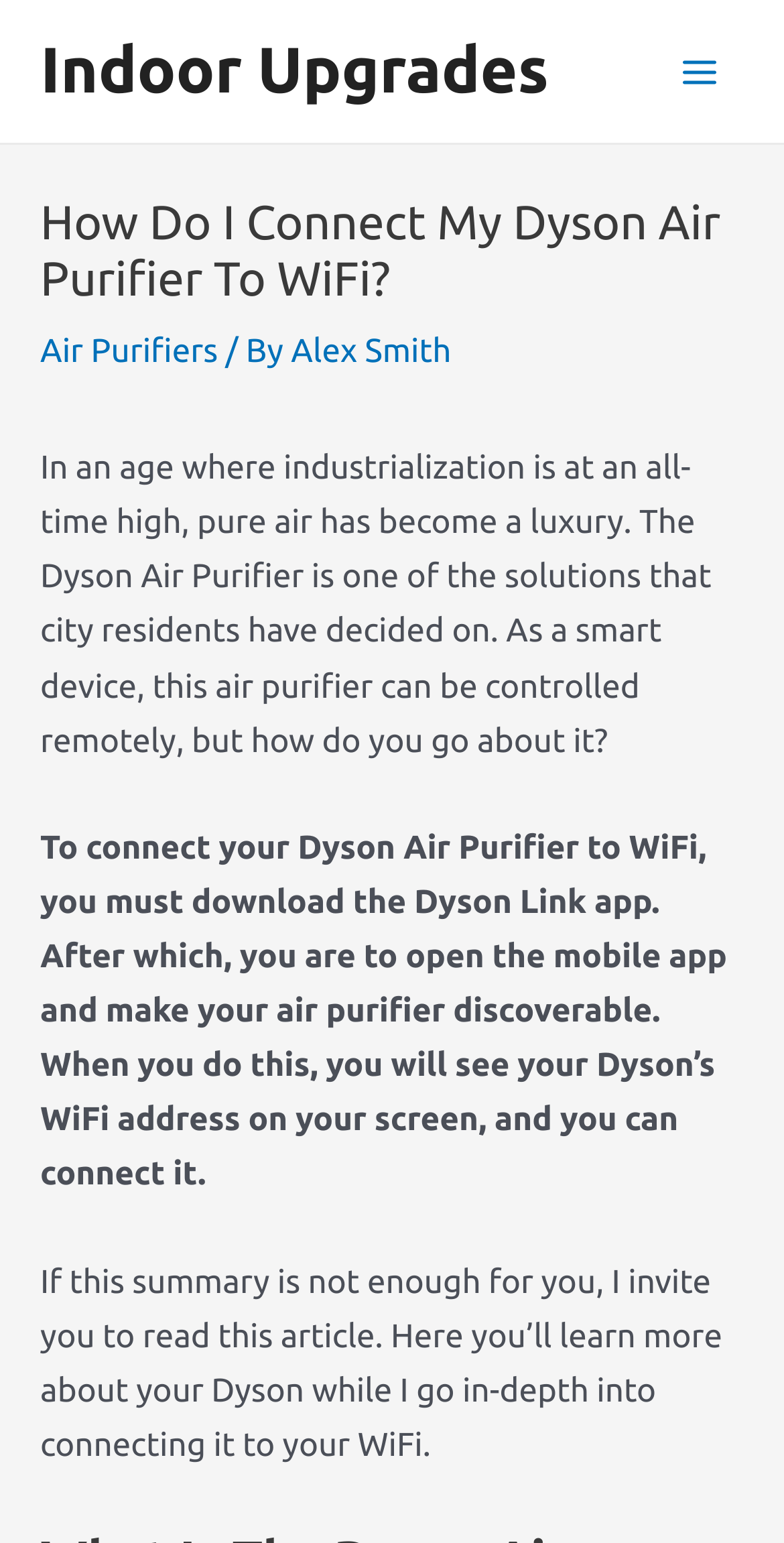Explain the contents of the webpage comprehensively.

The webpage is about connecting a Dyson Air Purifier to WiFi, with the main title "How Do I Connect My Dyson Air Purifier To WiFi?" at the top. Below the title, there is a header section with a link to "Air Purifiers" and another link to the author "Alex Smith". 

To the top right, there is a button labeled "Main Menu" with an image icon next to it. 

The main content of the webpage is divided into three paragraphs. The first paragraph explains the importance of pure air in today's industrialized world and how the Dyson Air Purifier is a solution for city residents. 

The second paragraph provides a step-by-step guide on how to connect the Dyson Air Purifier to WiFi, which involves downloading the Dyson Link app and making the air purifier discoverable. 

The third paragraph is an invitation to read the full article, which will provide more in-depth information about the Dyson Air Purifier and connecting it to WiFi. 

At the very top, there is a link to "Indoor Upgrades" which is likely the website's name or a category.